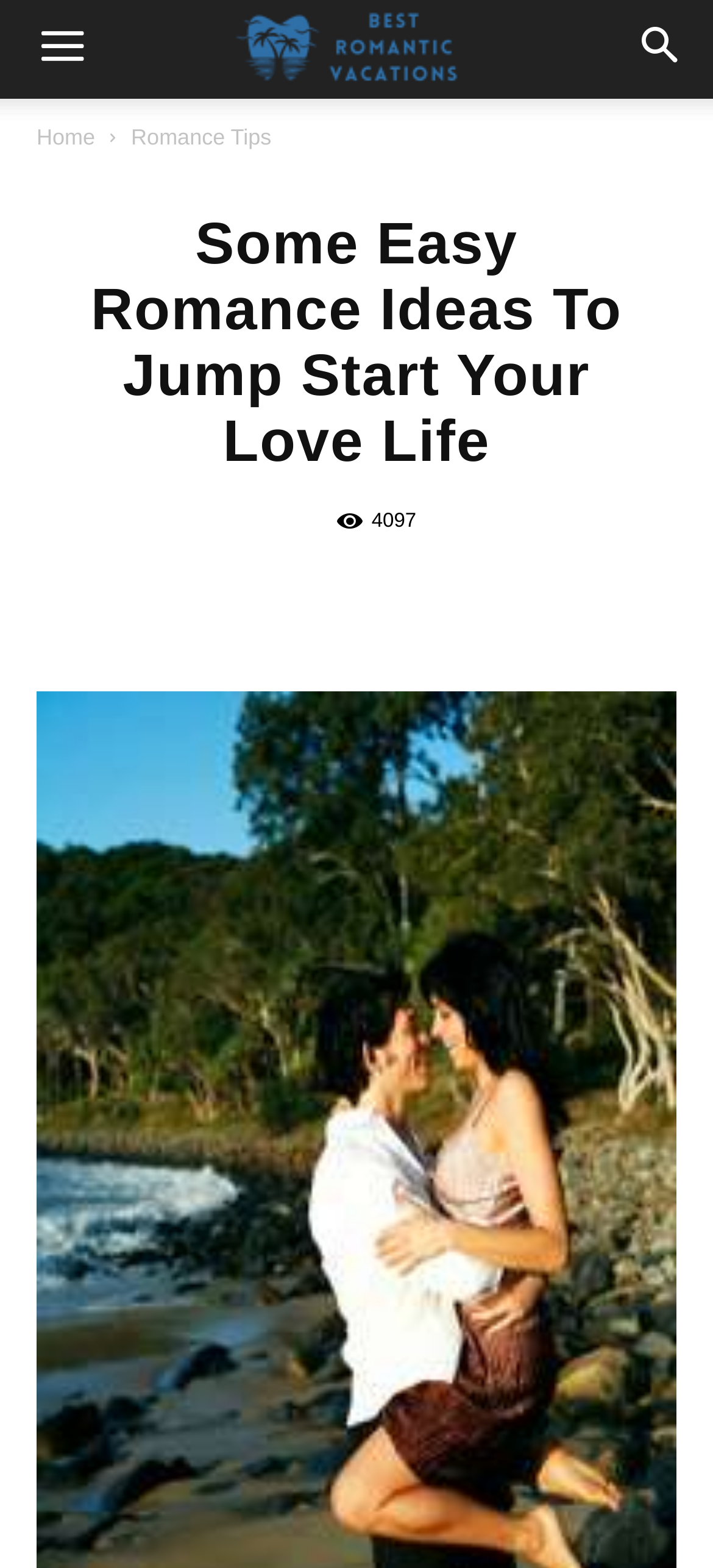Identify the bounding box of the UI component described as: "Romance Tips".

[0.184, 0.079, 0.381, 0.096]